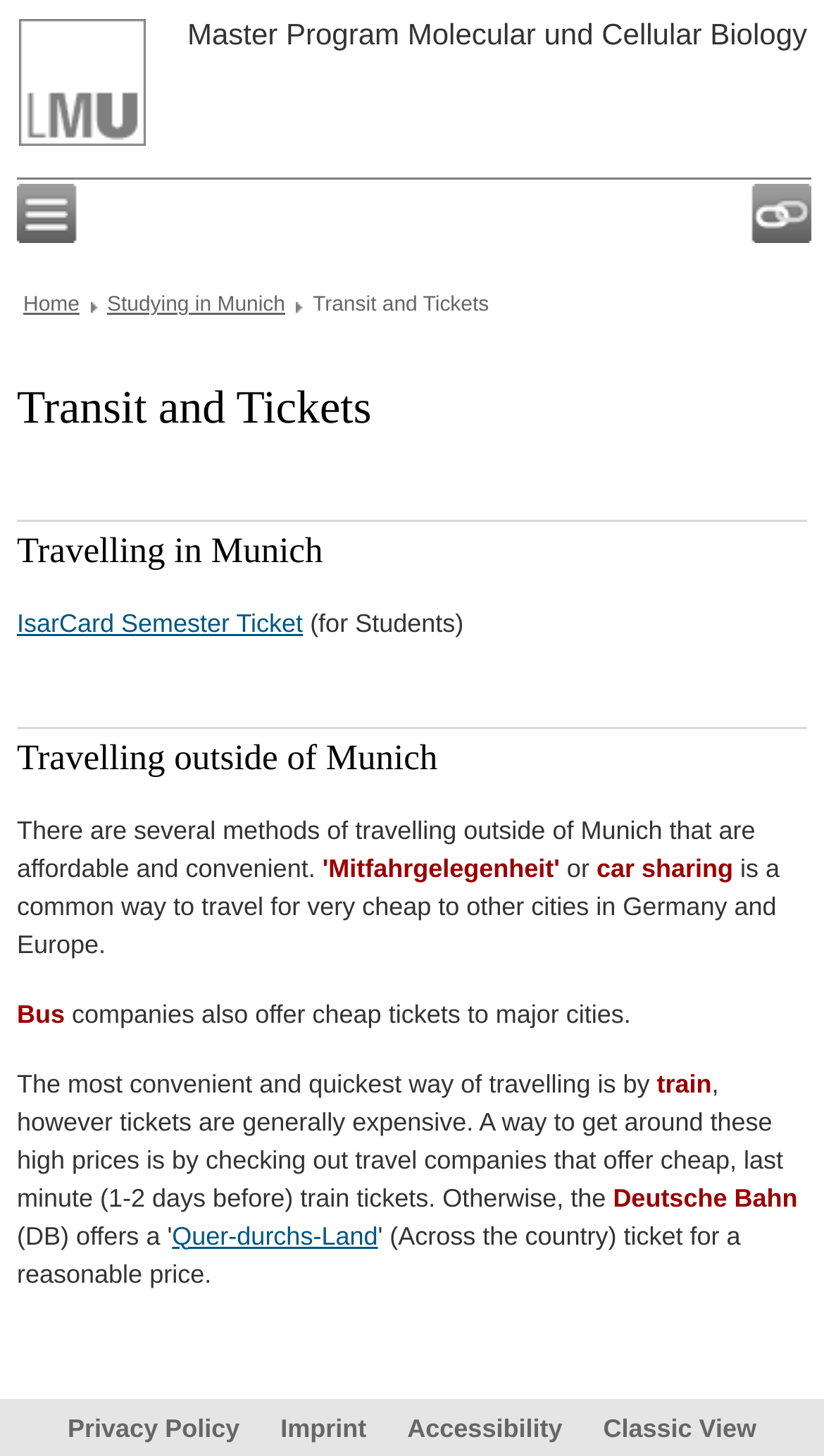Find the bounding box coordinates for the area that must be clicked to perform this action: "Check out 'Quer-durchs-Land' option".

[0.209, 0.838, 0.459, 0.859]